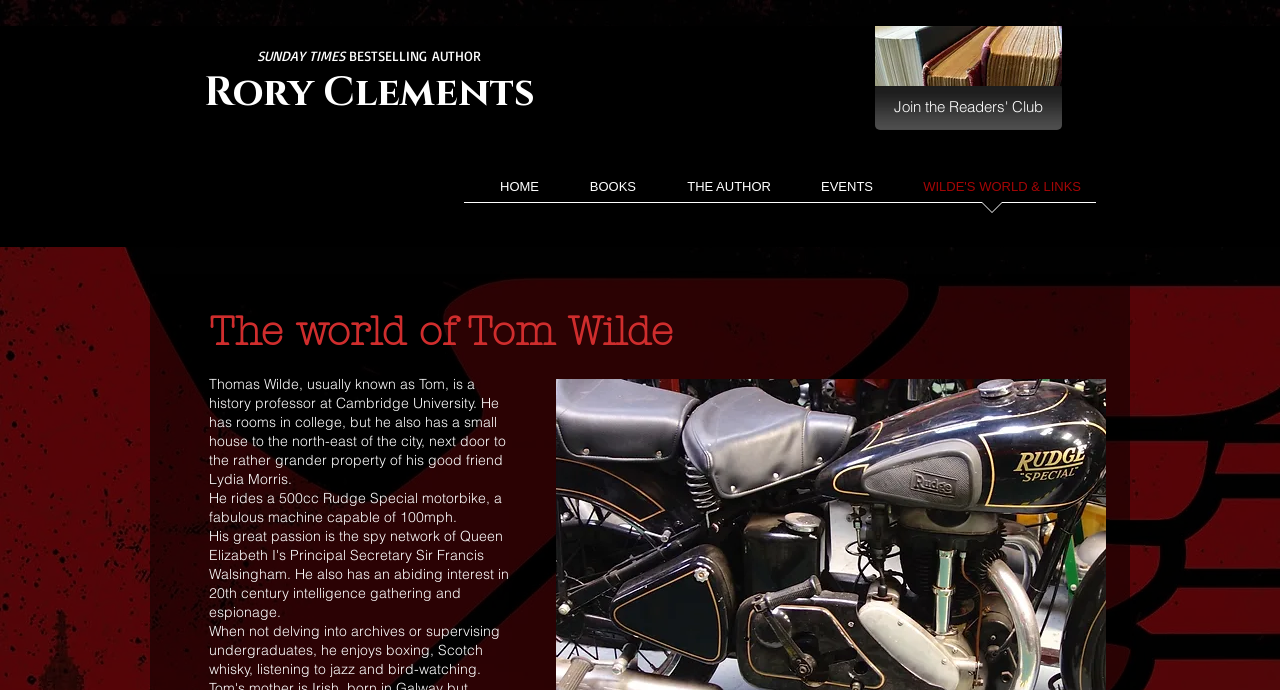What is the name of Tom Wilde's friend?
Provide a detailed and well-explained answer to the question.

According to the text 'He has rooms in college, but he also has a small house to the north-east of the city, next door to the rather grander property of his good friend Lydia Morris.', Lydia Morris is Tom Wilde's friend.